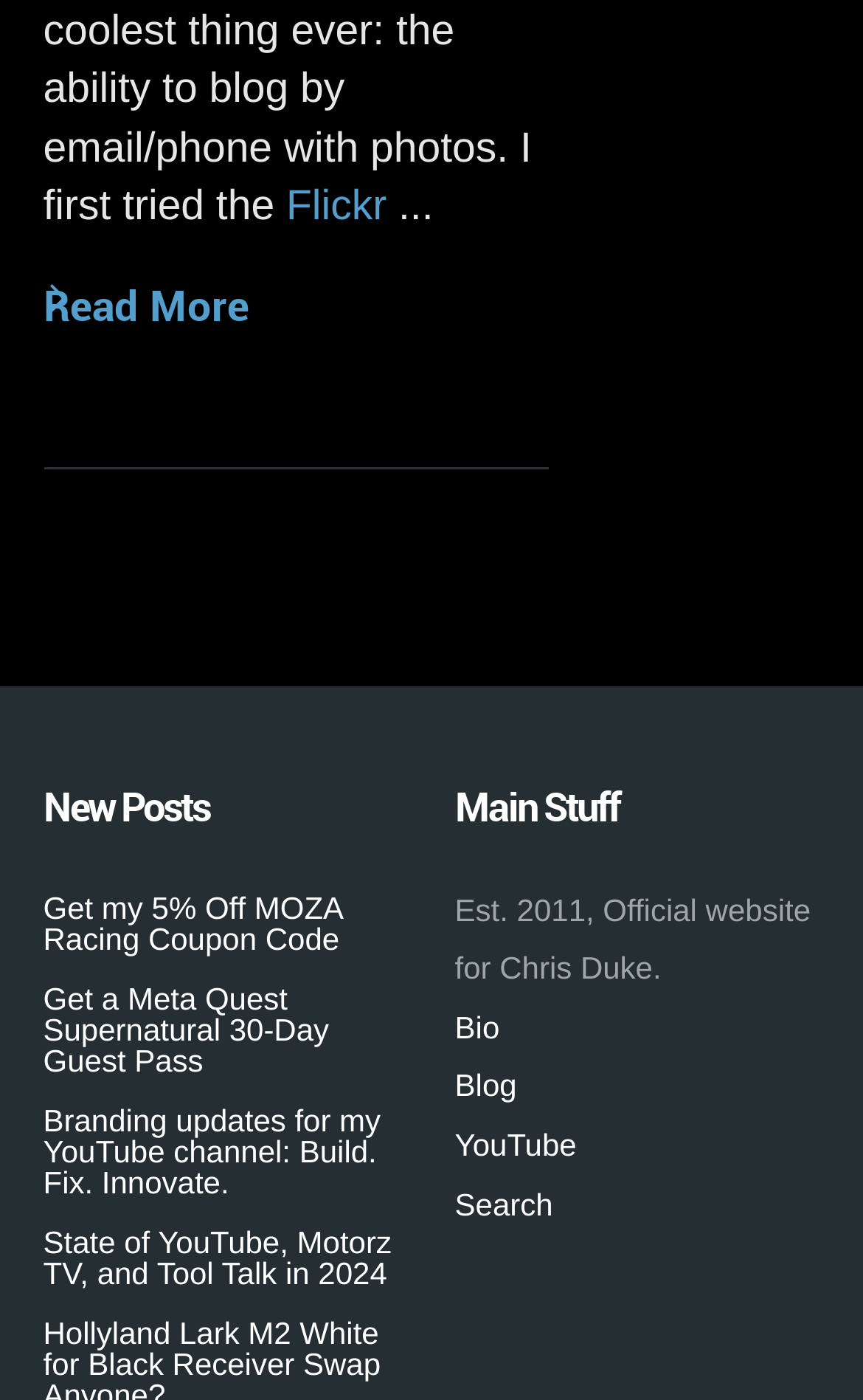Bounding box coordinates are specified in the format (top-left x, top-left y, bottom-right x, bottom-right y). All values are floating point numbers bounded between 0 and 1. Please provide the bounding box coordinate of the region this sentence describes: January 2021

None